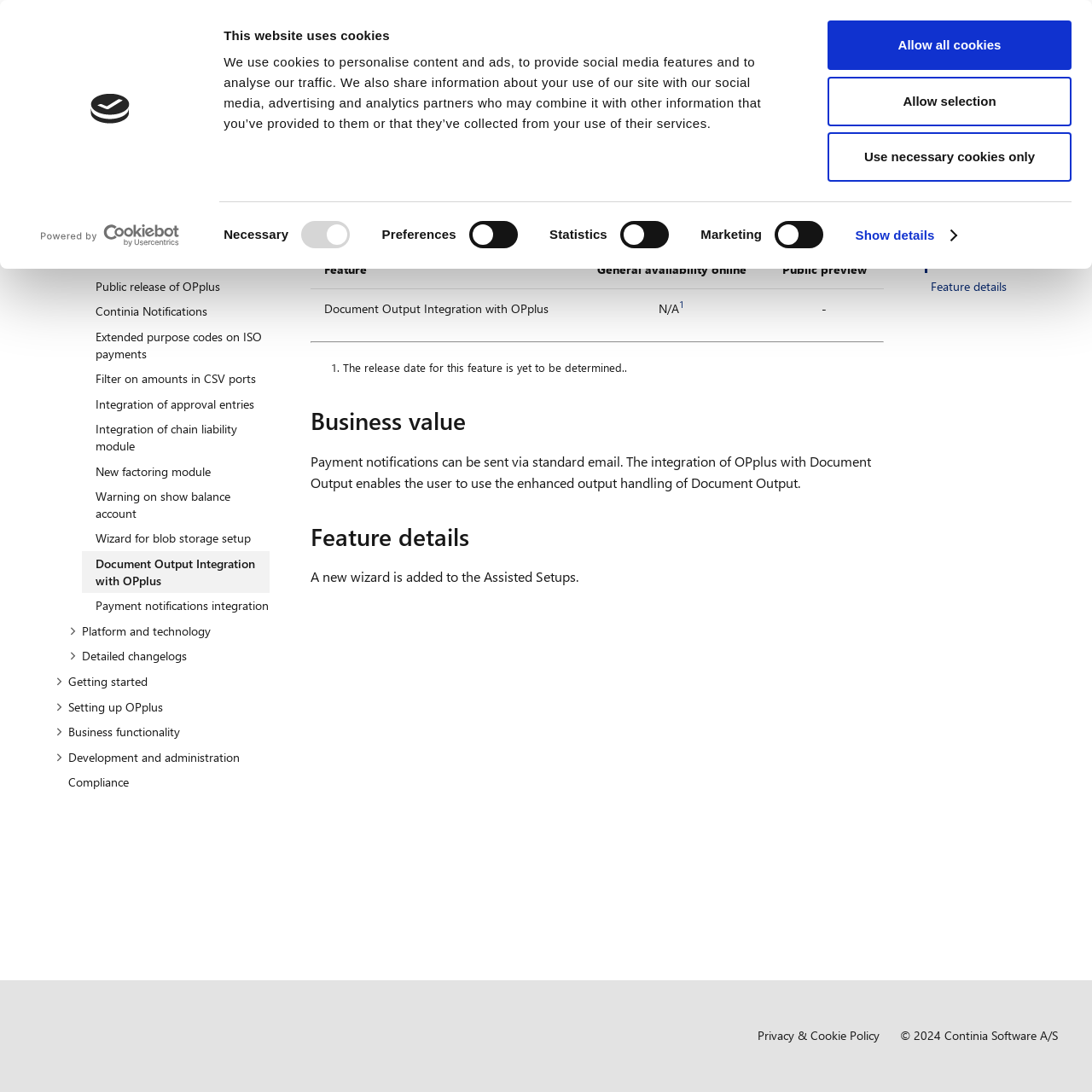Locate the bounding box coordinates of the clickable region necessary to complete the following instruction: "Click the 'Continia Docs' link". Provide the coordinates in the format of four float numbers between 0 and 1, i.e., [left, top, right, bottom].

[0.05, 0.0, 0.148, 0.041]